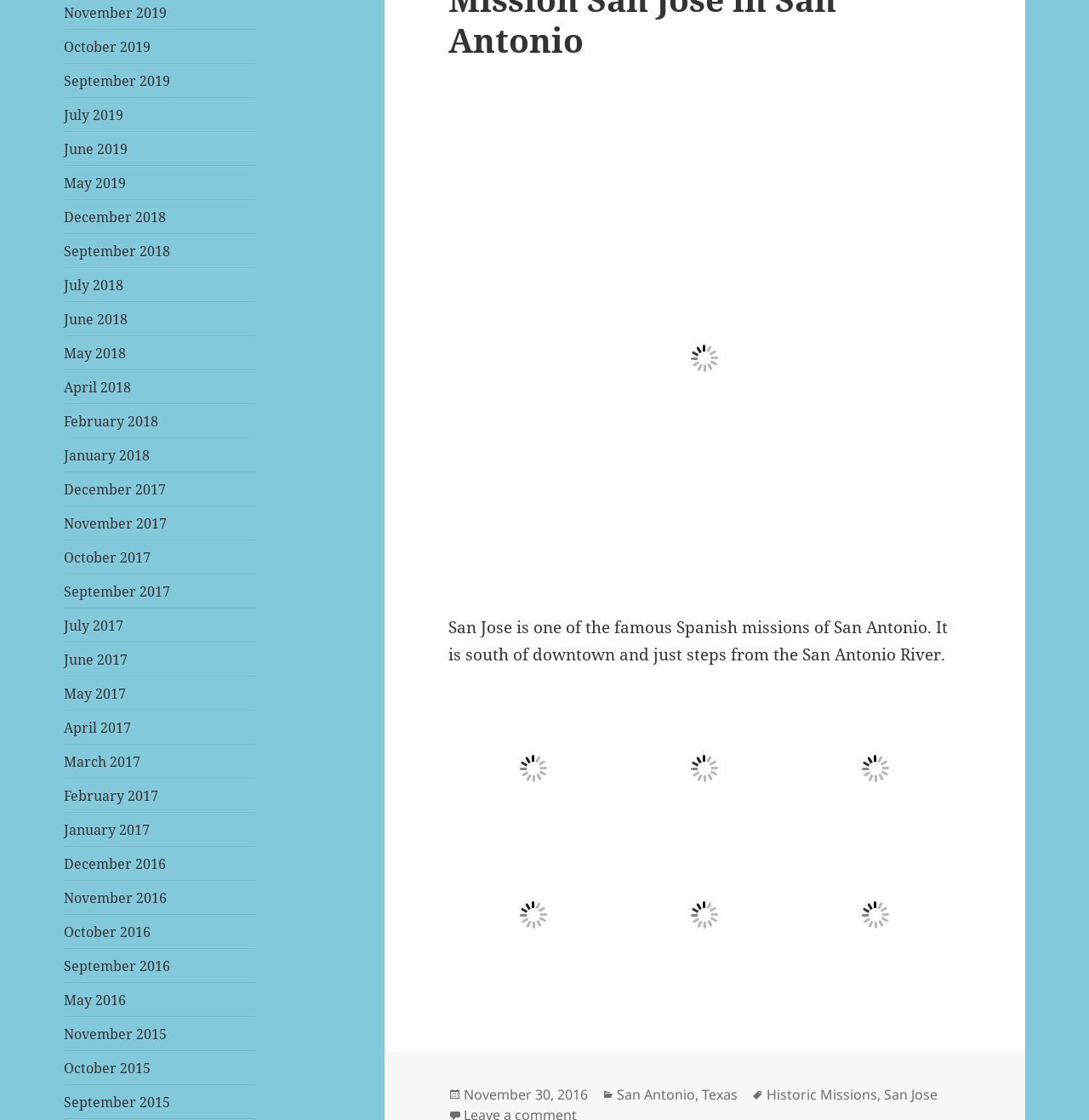Locate the bounding box coordinates of the element to click to perform the following action: 'Go to San Antonio'. The coordinates should be given as four float values between 0 and 1, in the form of [left, top, right, bottom].

[0.566, 0.968, 0.638, 0.986]